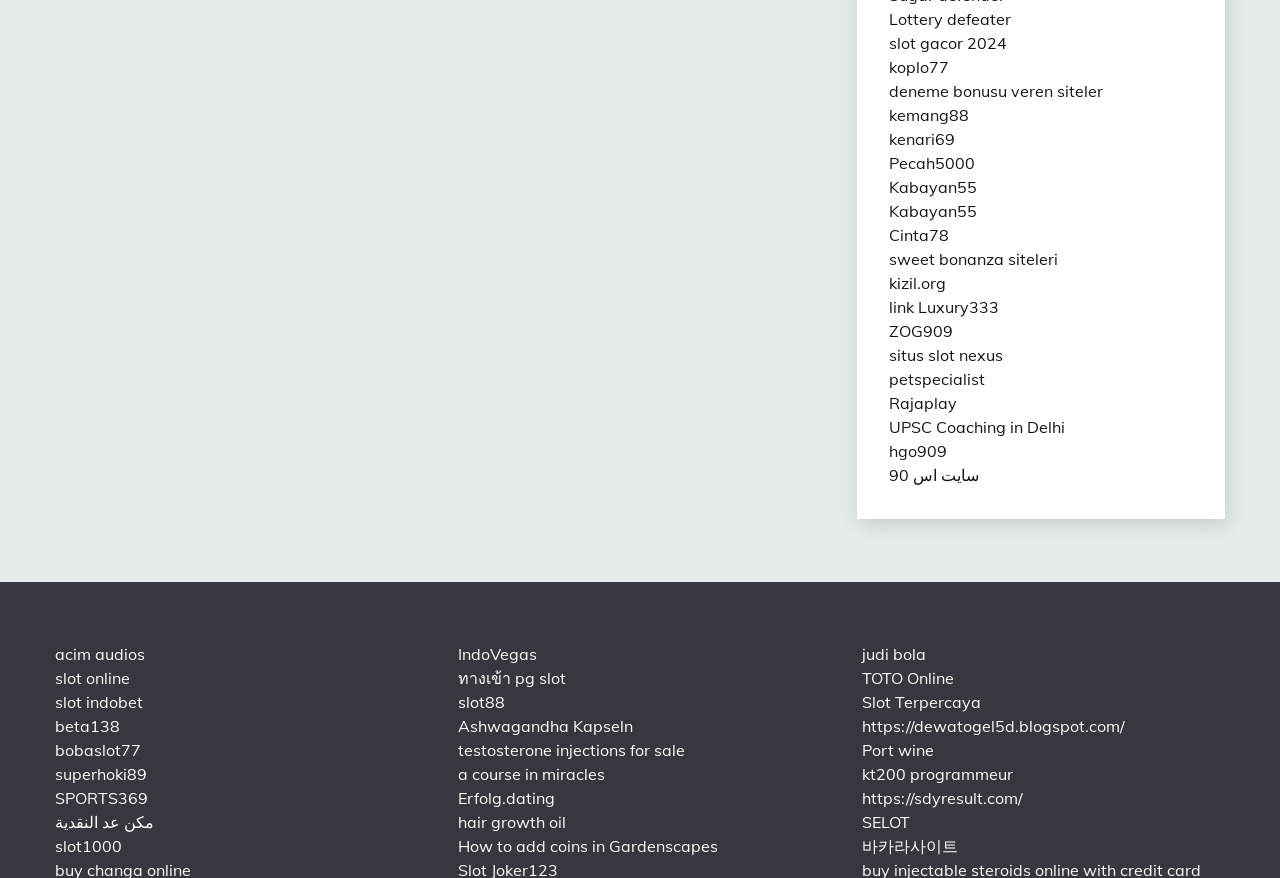Please provide a short answer using a single word or phrase for the question:
What is the link that contains the word 'slot'?

slot gacor 2024